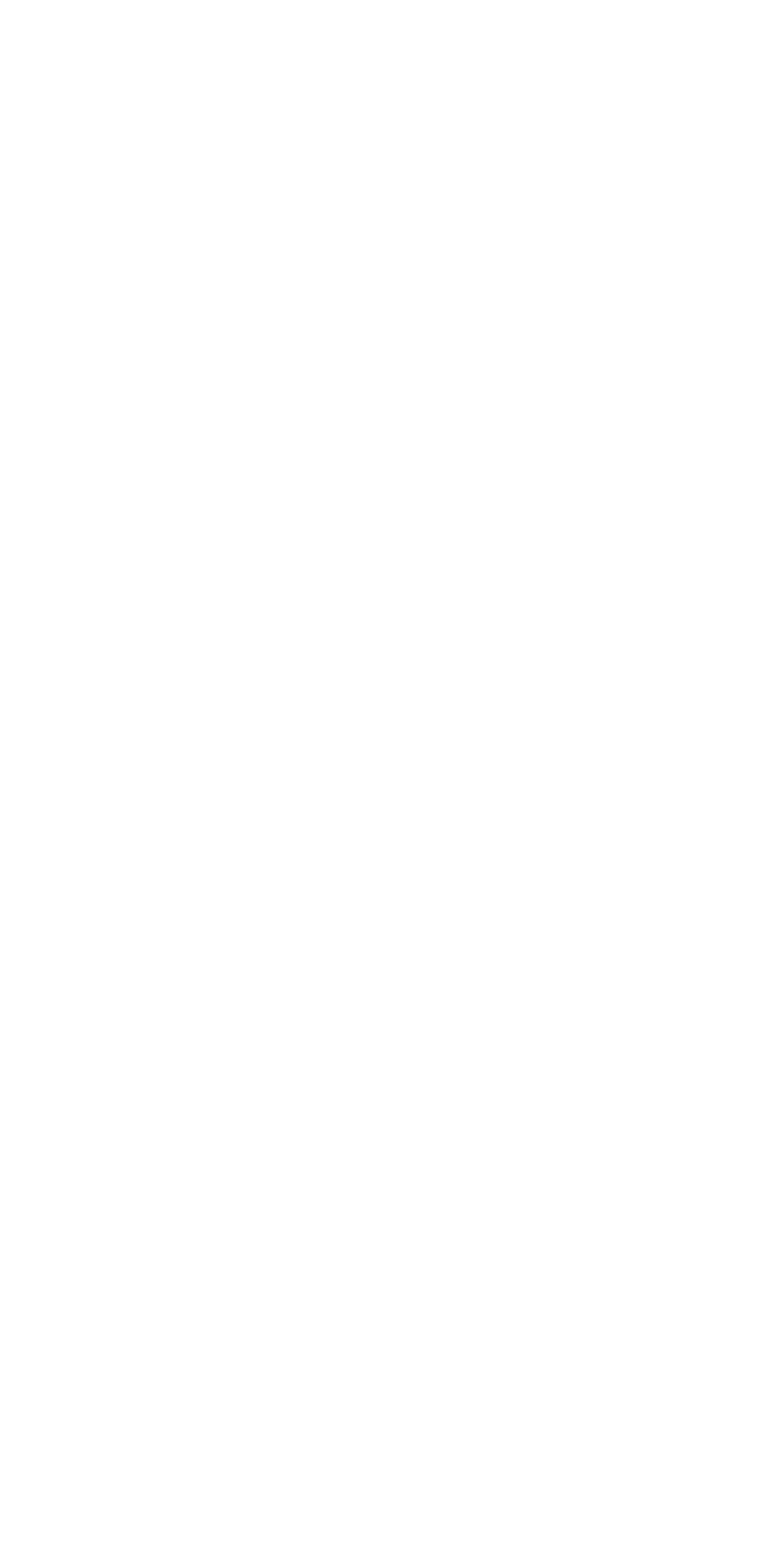Indicate the bounding box coordinates of the clickable region to achieve the following instruction: "Learn about carer characteristics."

[0.28, 0.294, 0.618, 0.314]